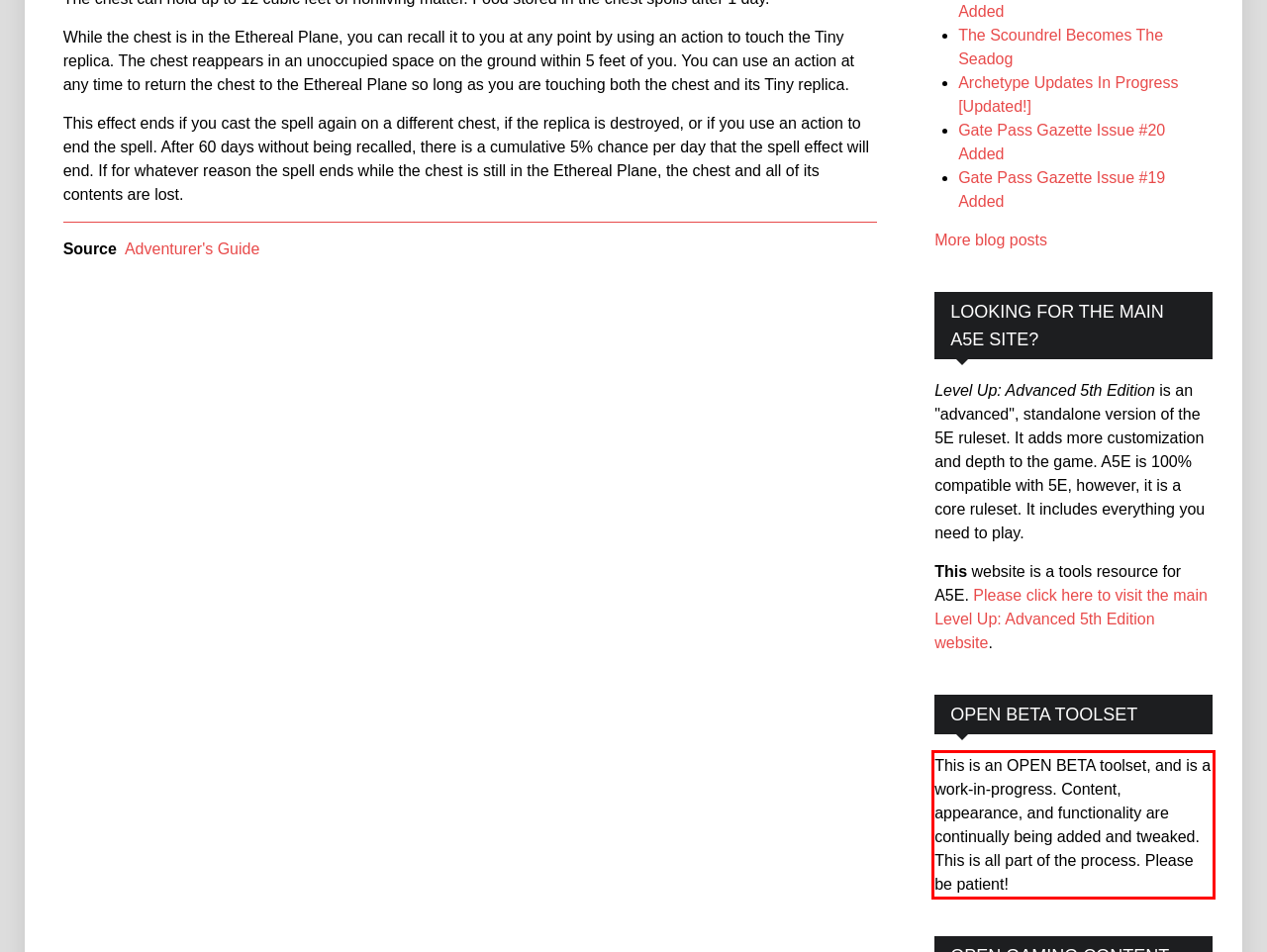You are looking at a screenshot of a webpage with a red rectangle bounding box. Use OCR to identify and extract the text content found inside this red bounding box.

This is an OPEN BETA toolset, and is a work-in-progress. Content, appearance, and functionality are continually being added and tweaked. This is all part of the process. Please be patient!